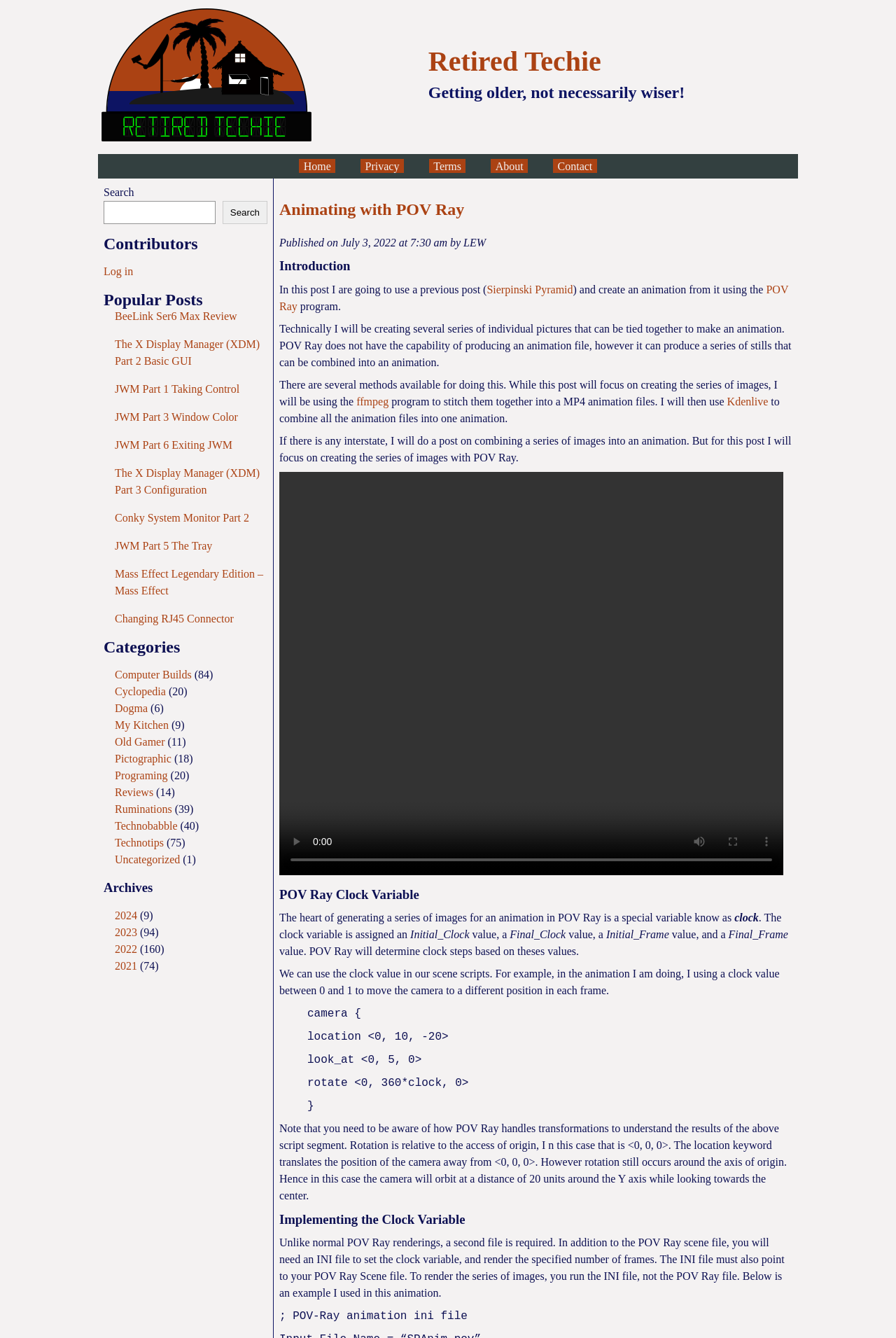Please find the bounding box coordinates of the clickable region needed to complete the following instruction: "Click the 'Home' link". The bounding box coordinates must consist of four float numbers between 0 and 1, i.e., [left, top, right, bottom].

[0.334, 0.119, 0.374, 0.129]